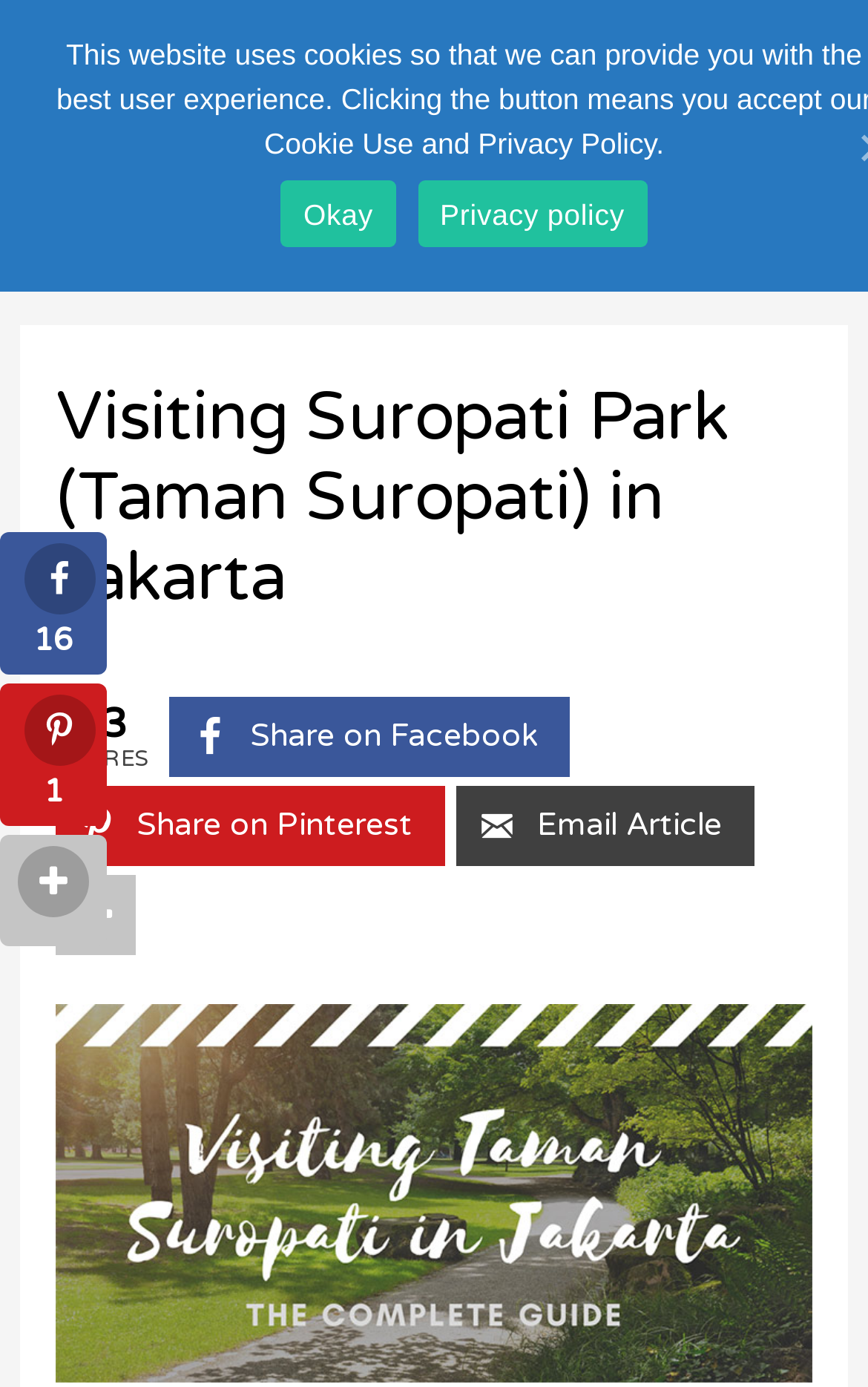Detail the features and information presented on the webpage.

The webpage is about visiting Suropati Park (Taman Suropati) in Jakarta, as indicated by the title "Visiting Suropati Park (Taman Suropati) in Jakarta - Jakarta Travel Guide". 

At the top of the page, there is a link to "Jakarta Travel Guide" accompanied by an image with the same name. Below this, a button labeled "Main Menu" is located, which expands to reveal a menu with several options. 

The main content of the page is headed by a title "Visiting Suropati Park (Taman Suropati) in Jakarta", which is centered near the top of the page. 

To the right of the title, there are several social media sharing links, including "Share on Facebook", "Share on Pinterest", and "Email Article". 

Below the title, there is a large image related to "Visiting Suropati Park in Jakarta", which takes up most of the page's width. 

On the left side of the page, there are three links labeled "16", "1", and "1", which are stacked vertically. 

At the bottom of the page, there are two links, "Okay" and "Privacy policy", which are positioned side by side.